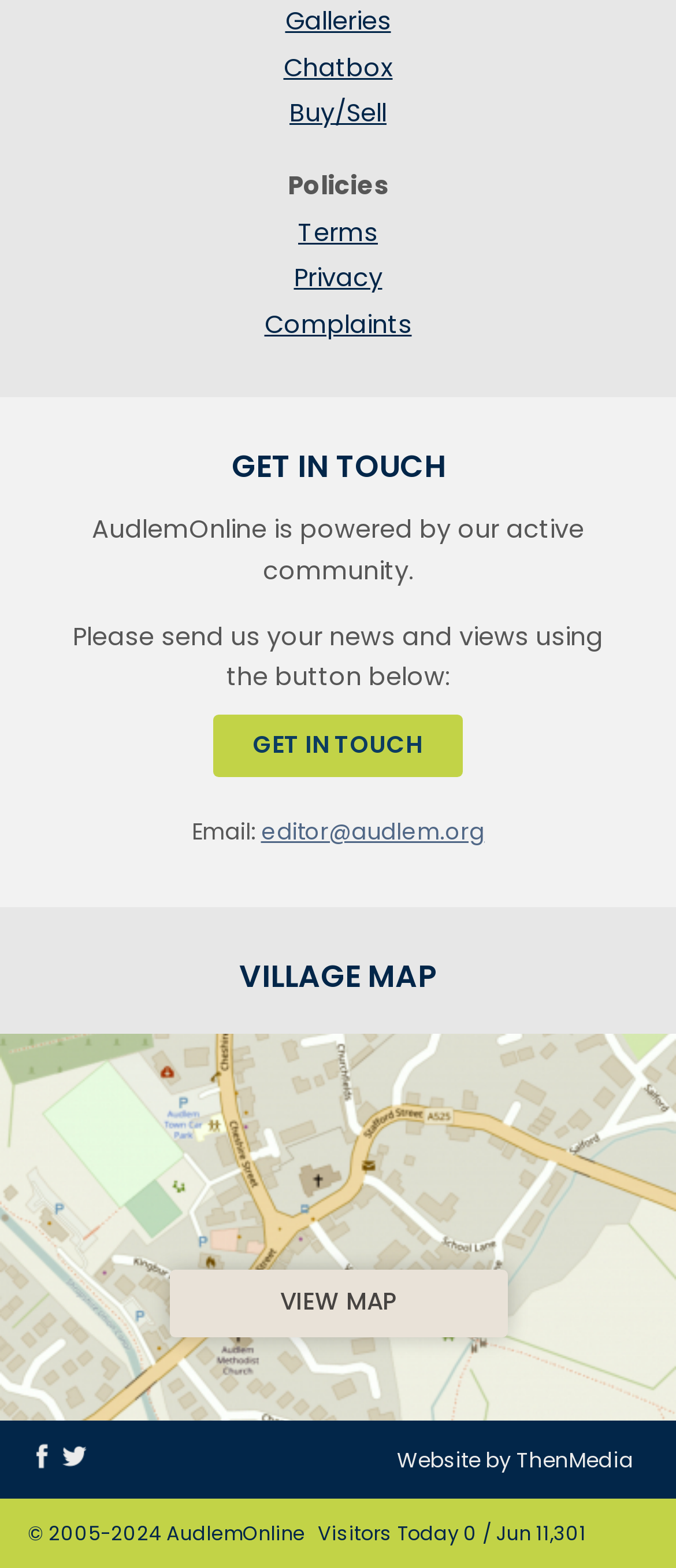Please determine the bounding box coordinates of the clickable area required to carry out the following instruction: "Send an email to the editor". The coordinates must be four float numbers between 0 and 1, represented as [left, top, right, bottom].

[0.386, 0.521, 0.717, 0.54]